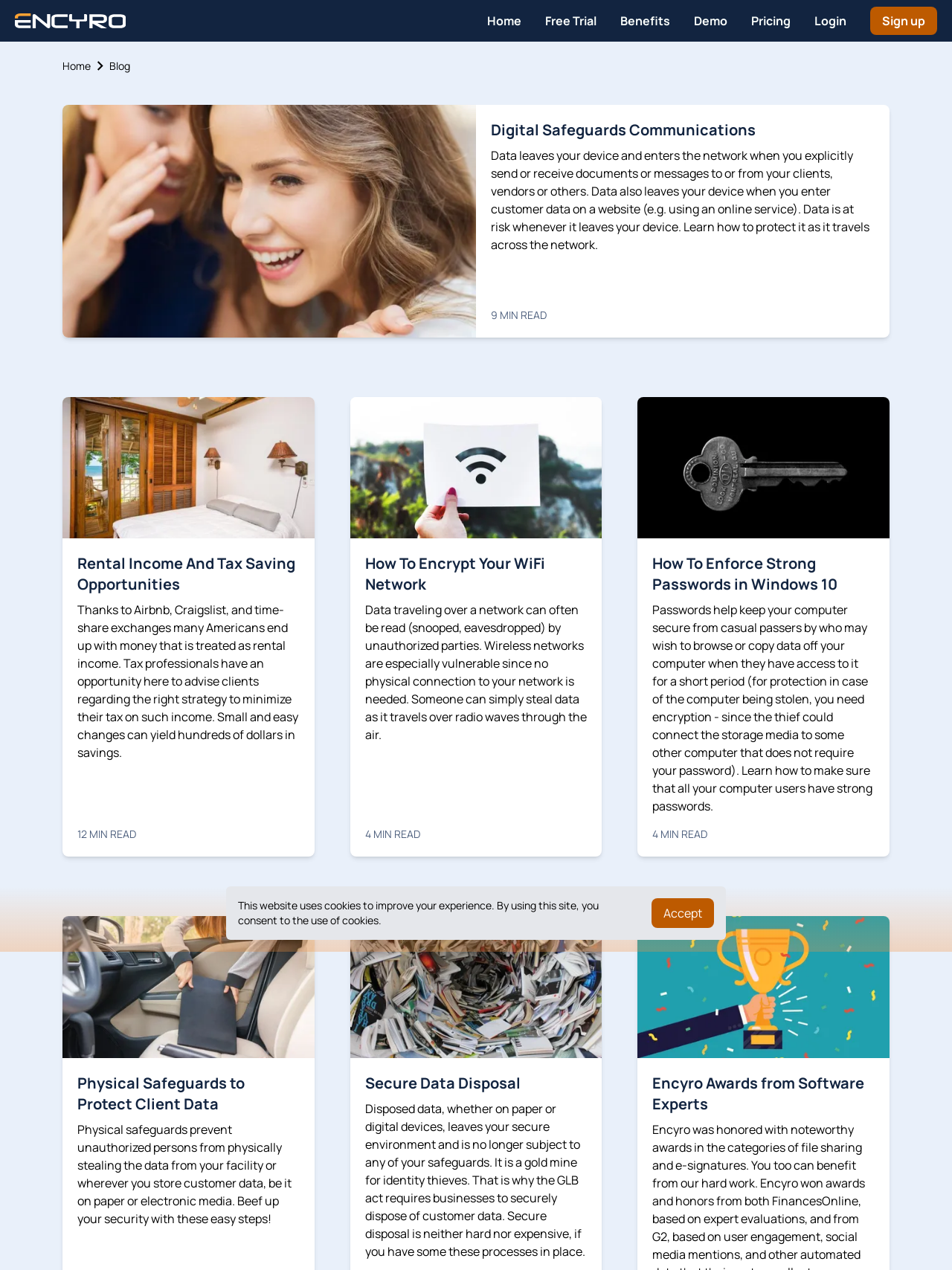Use a single word or phrase to answer the question: How long does it take to read the second article?

12 MIN READ